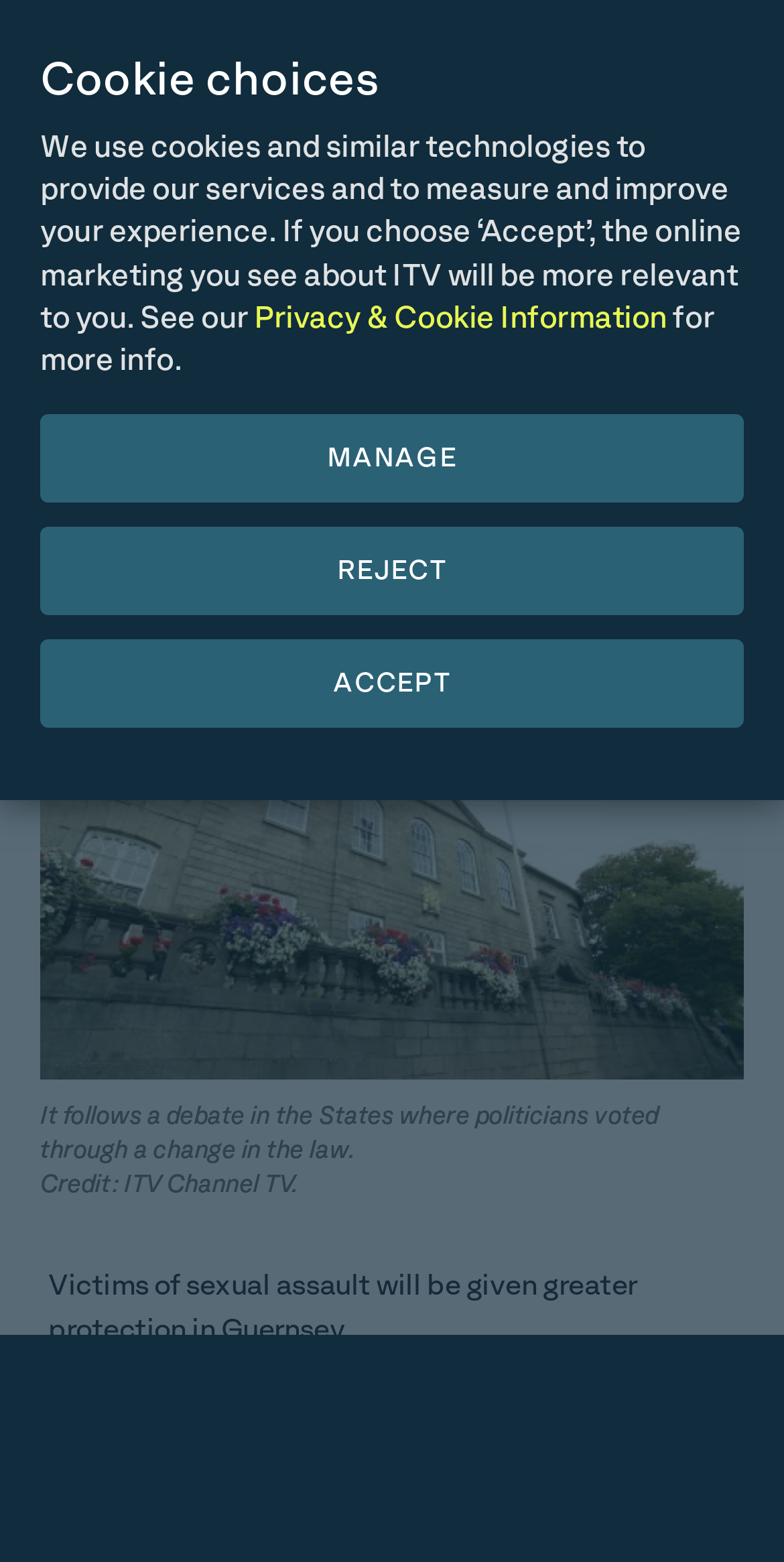Please identify the bounding box coordinates of the clickable area that will allow you to execute the instruction: "View ITV News".

[0.051, 0.074, 0.249, 0.119]